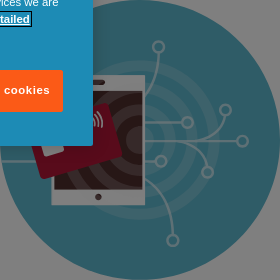What is the purpose of the abstract network lines and nodes?
Using the information from the image, answer the question thoroughly.

The abstract network lines and nodes surrounding the card in front of the smartphone visually convey the connectivity and integration of various services, emphasizing the digital connectivity and data sharing aspects of the sharing economy.